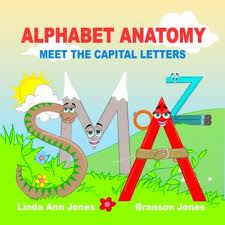What is the purpose of the book?
Provide a comprehensive and detailed answer to the question.

According to the caption, the book aims to provide children with memorable ways to recognize and form capital letters through rhymes and imaginative storytelling, enhancing their early literacy skills.